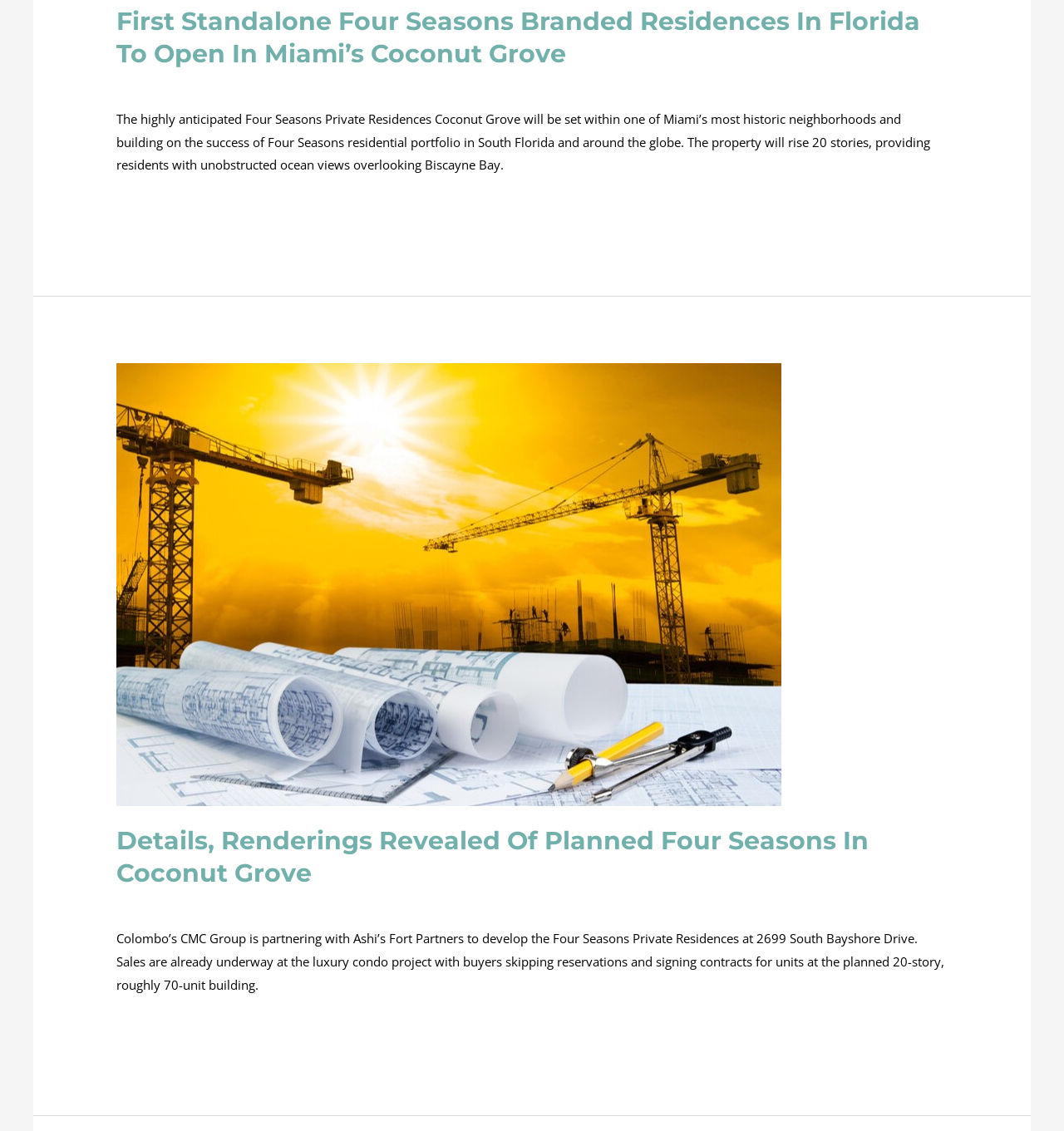Determine the bounding box coordinates for the UI element described. Format the coordinates as (top-left x, top-left y, bottom-right x, bottom-right y) and ensure all values are between 0 and 1. Element description: ADMIN

[0.598, 0.791, 0.636, 0.805]